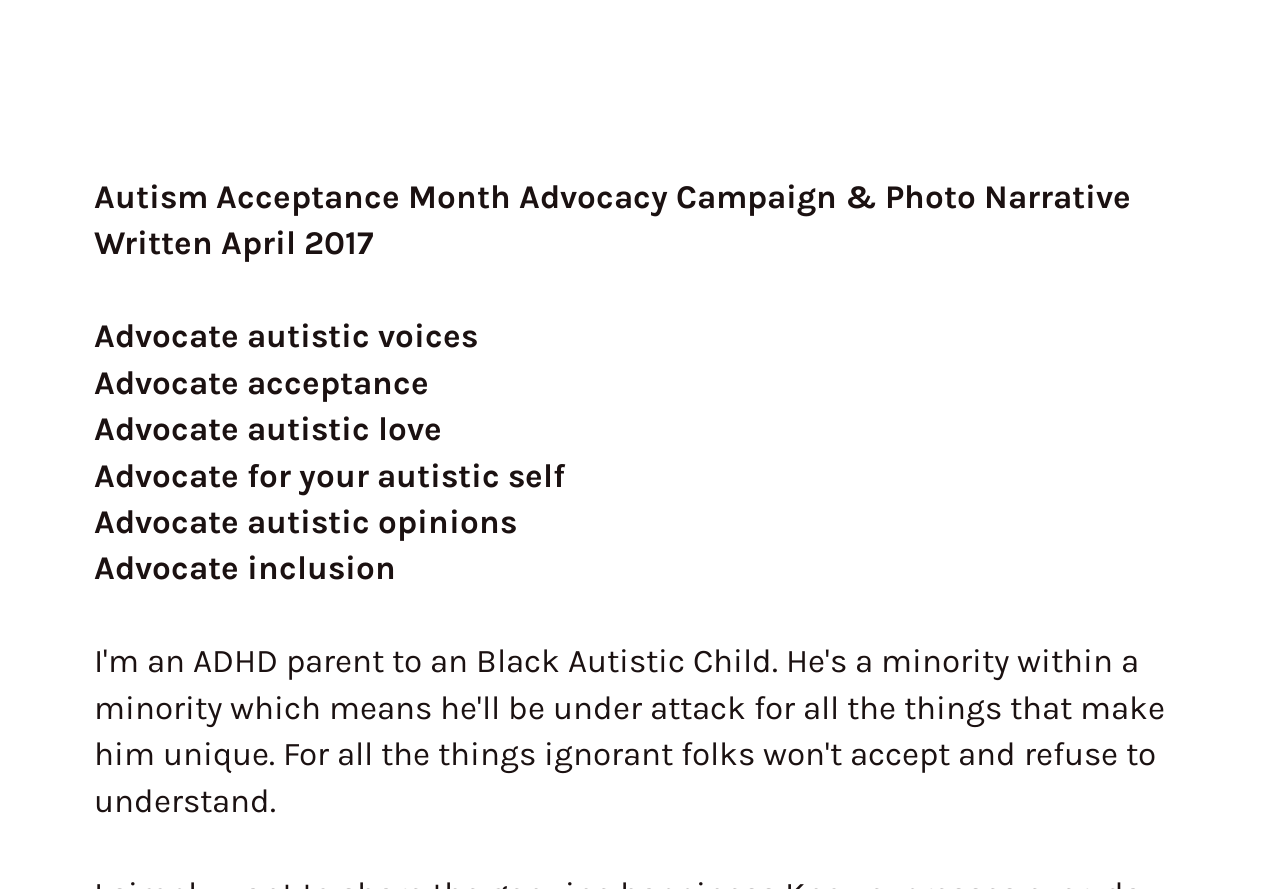Explain the features and main sections of the webpage comprehensively.

The webpage is about Autism Acceptance Month Advocacy Campaign, with a focus on promoting autistic voices, acceptance, and love. At the top of the page, there is a title "Autism Acceptance Month Advocacy Campaign & Photo Narrative" followed by a subtitle "Written April 2017". Below the title, there are seven short phrases or slogans, each on a separate line, advocating for autistic individuals. These phrases are aligned to the left and are stacked vertically, with the first phrase "Advocate autistic voices" located near the top-left corner of the page. The phrases are concise and to the point, with a clear message of promoting acceptance and inclusion of autistic individuals.